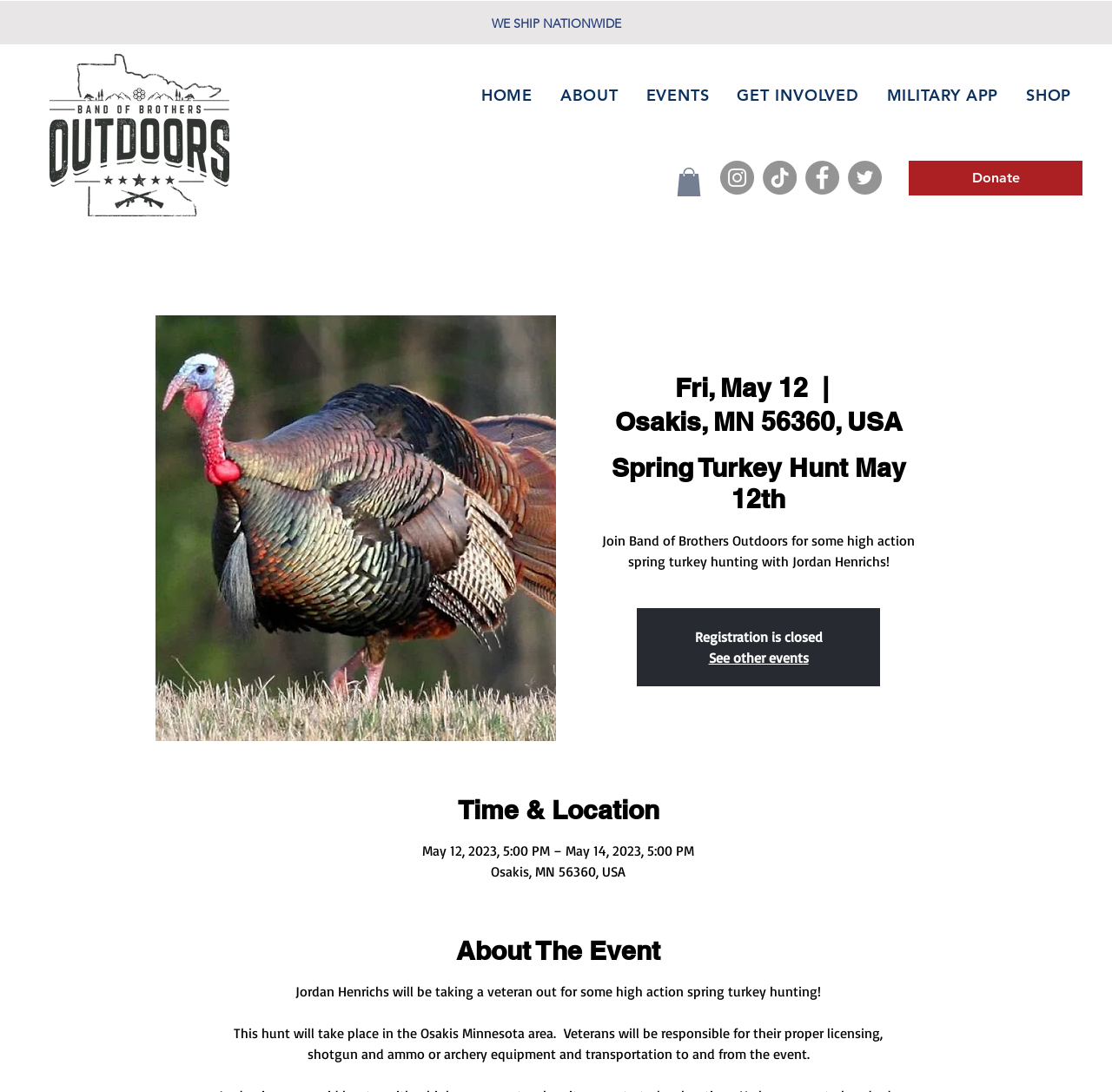Find the bounding box coordinates of the element to click in order to complete this instruction: "Click the 'HOME' link". The bounding box coordinates must be four float numbers between 0 and 1, denoted as [left, top, right, bottom].

[0.423, 0.07, 0.488, 0.104]